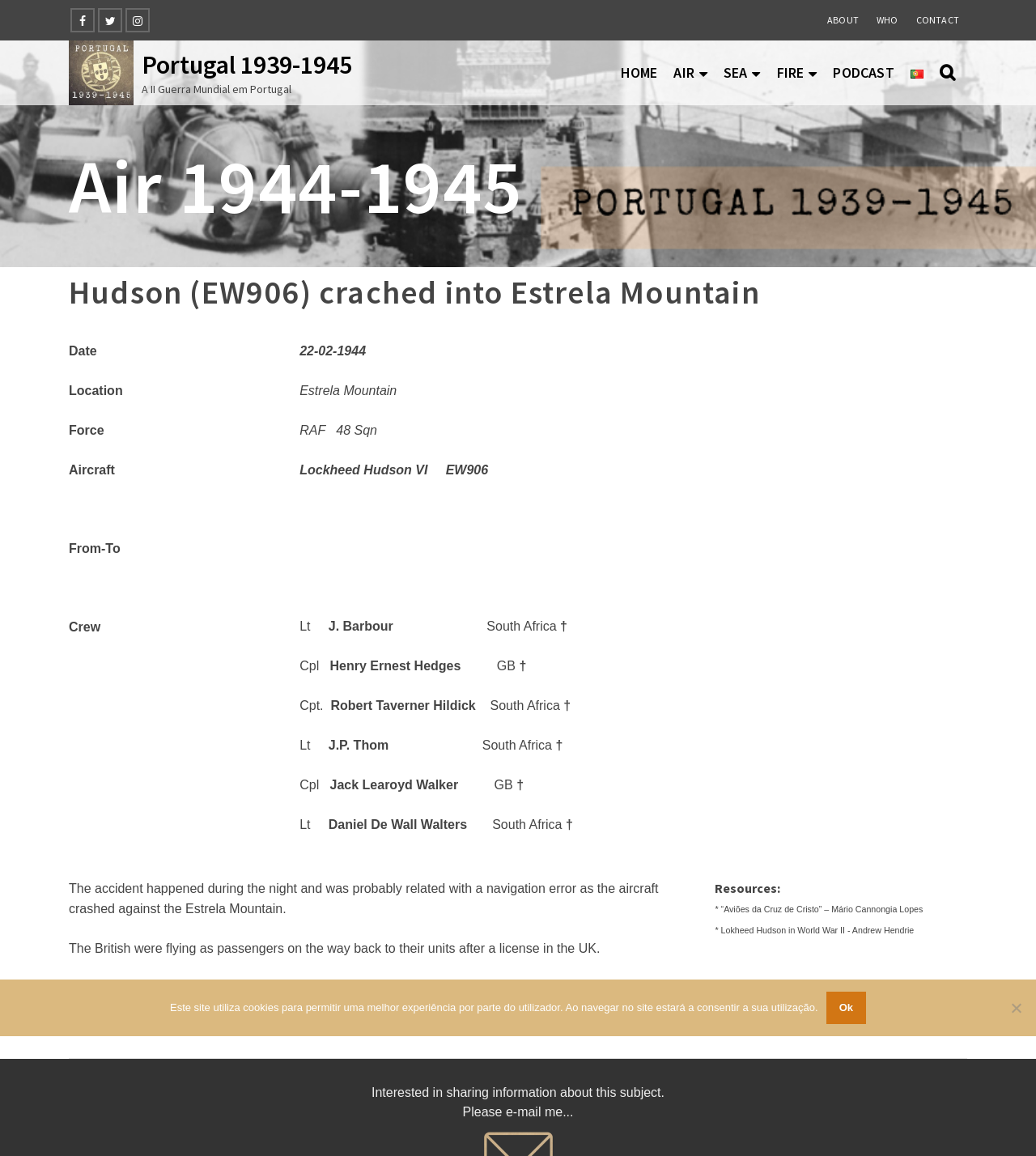Locate the UI element described by alt="Português" title="Português" and provide its bounding box coordinates. Use the format (top-left x, top-left y, bottom-right x, bottom-right y) with all values as floating point numbers between 0 and 1.

[0.871, 0.048, 0.899, 0.078]